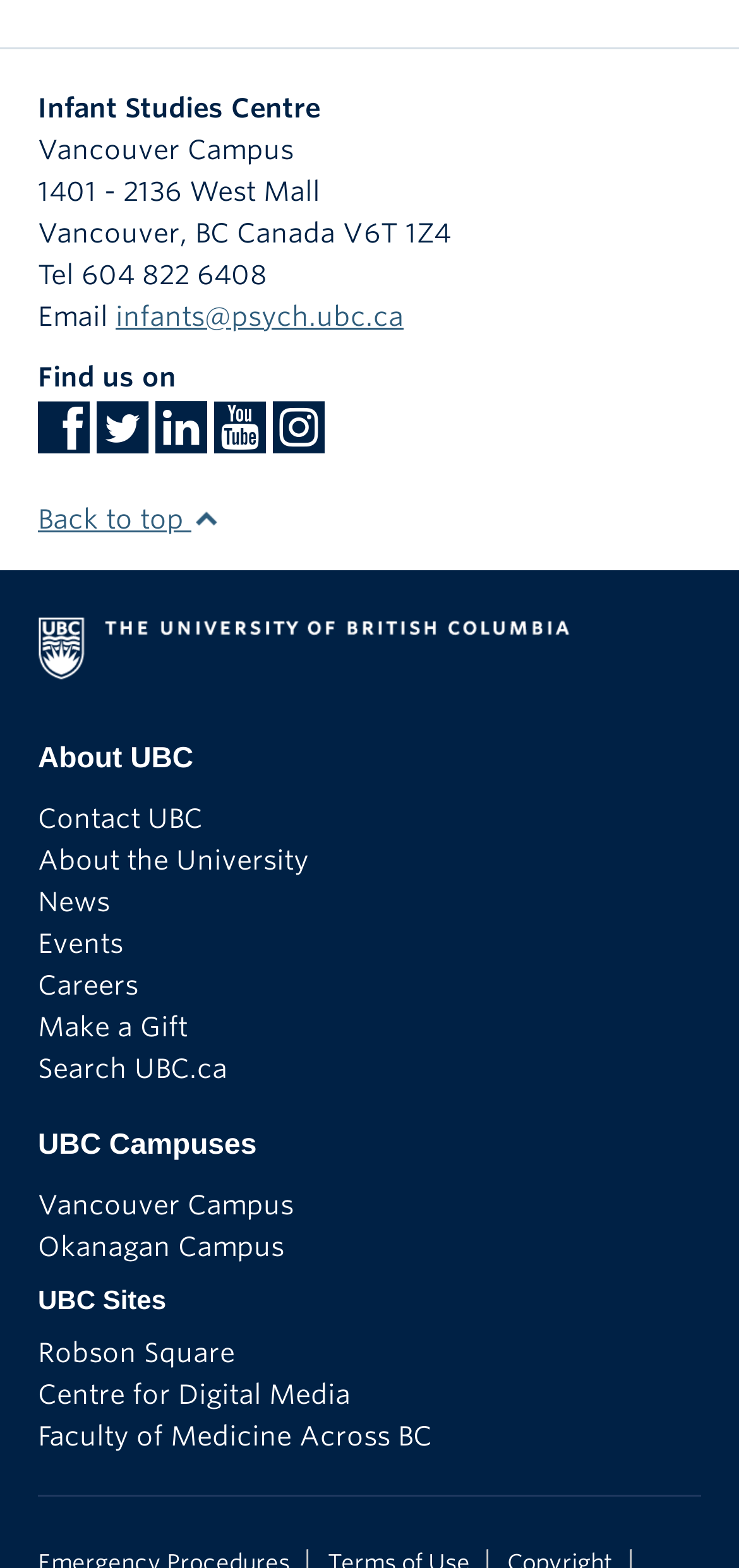What is the phone number of the Infant Studies Centre?
Give a single word or phrase answer based on the content of the image.

604 822 6408